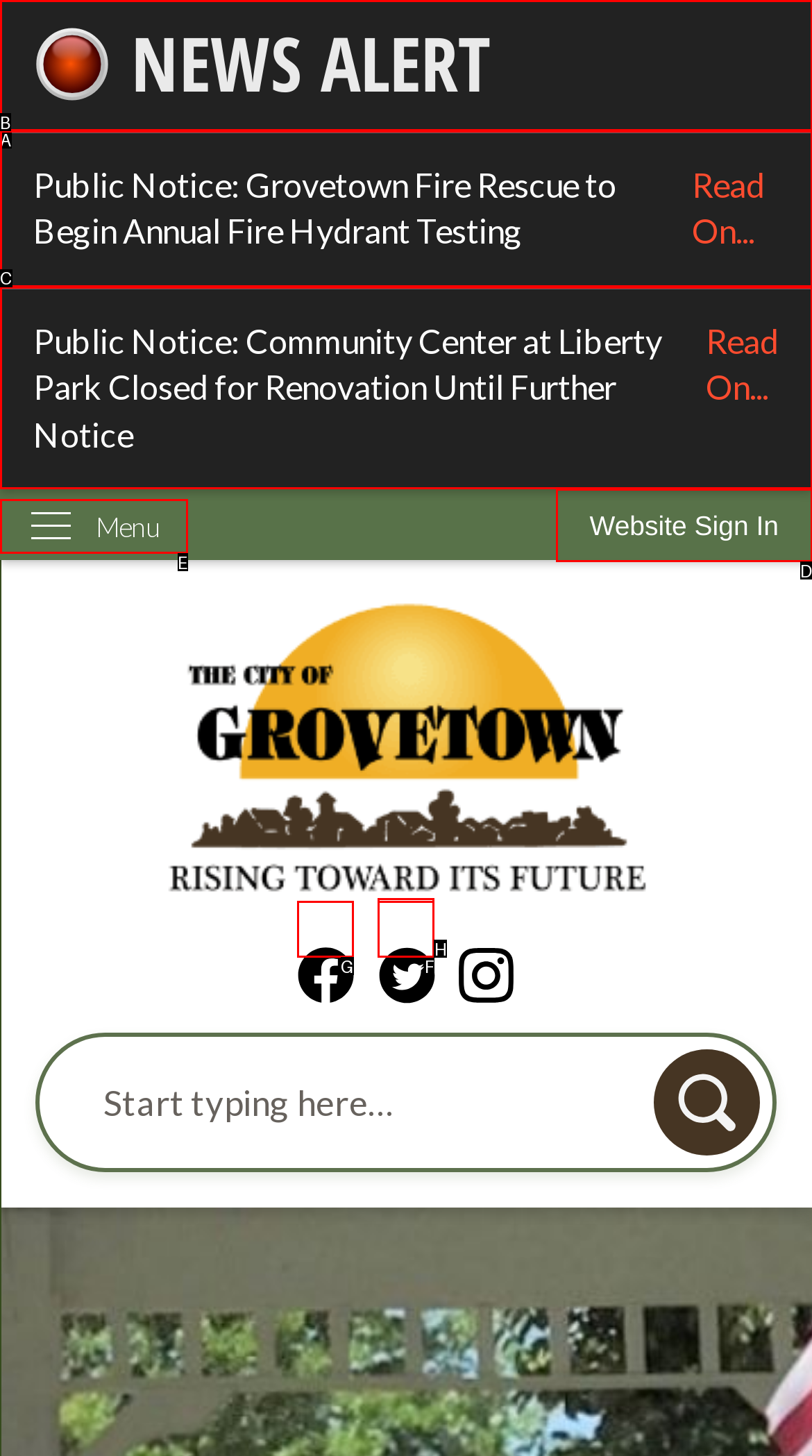Identify the letter corresponding to the UI element that matches this description: Website Sign In
Answer using only the letter from the provided options.

D